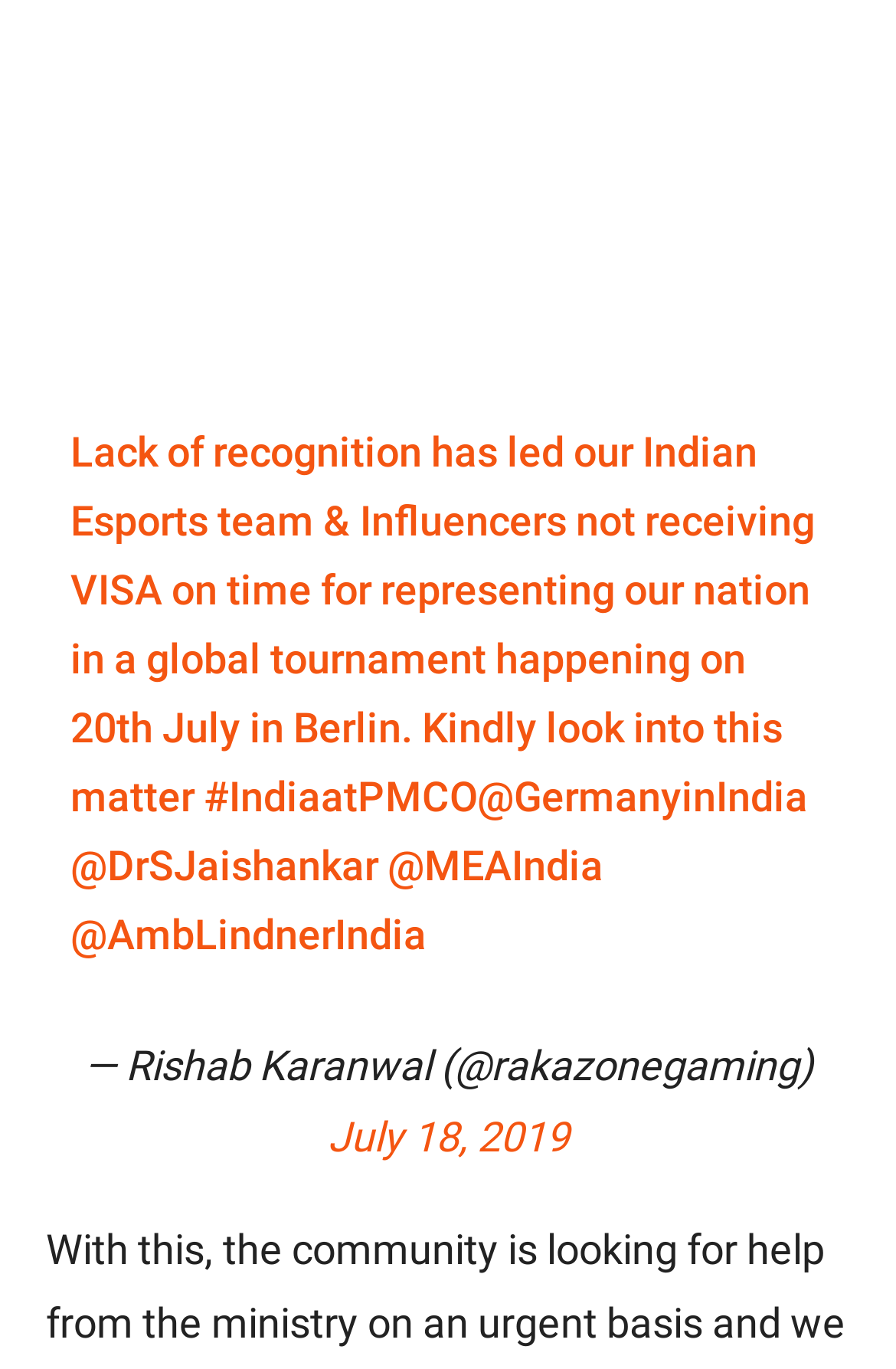What is the hashtag mentioned in the tweet?
Answer the question with just one word or phrase using the image.

#IndiaatPMCO